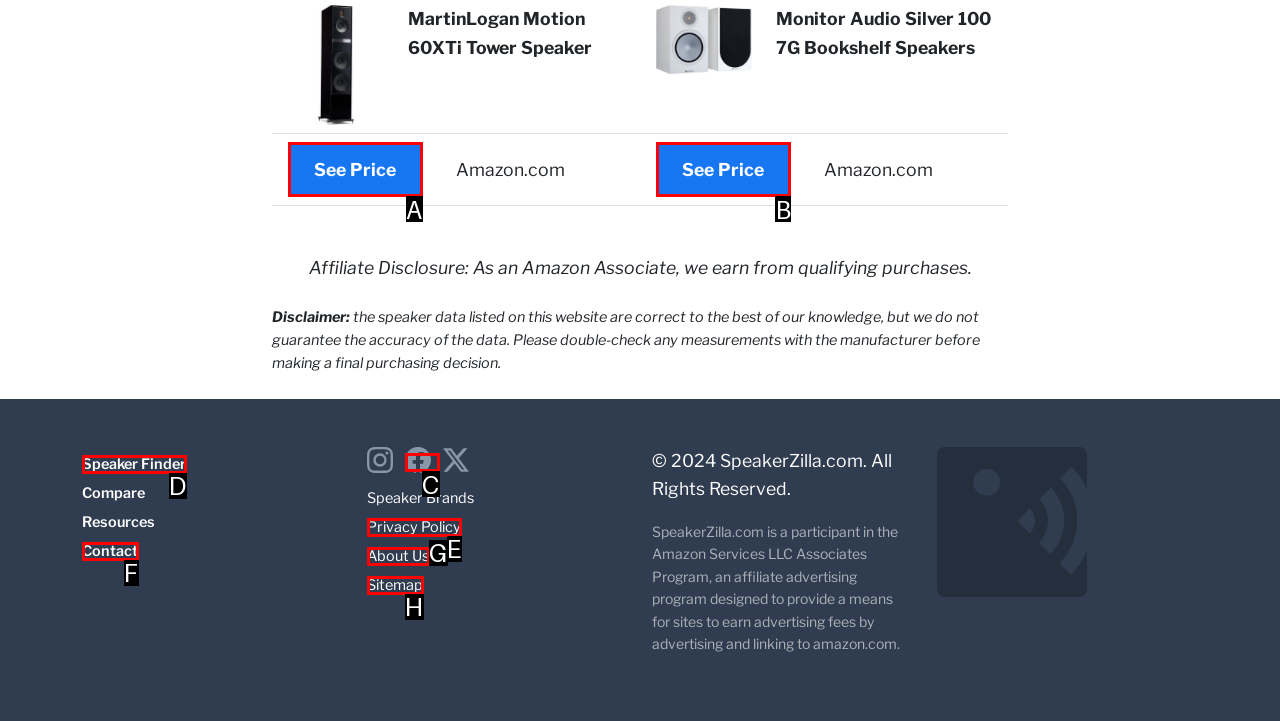Determine the HTML element to click for the instruction: See Price on Amazon.
Answer with the letter corresponding to the correct choice from the provided options.

A